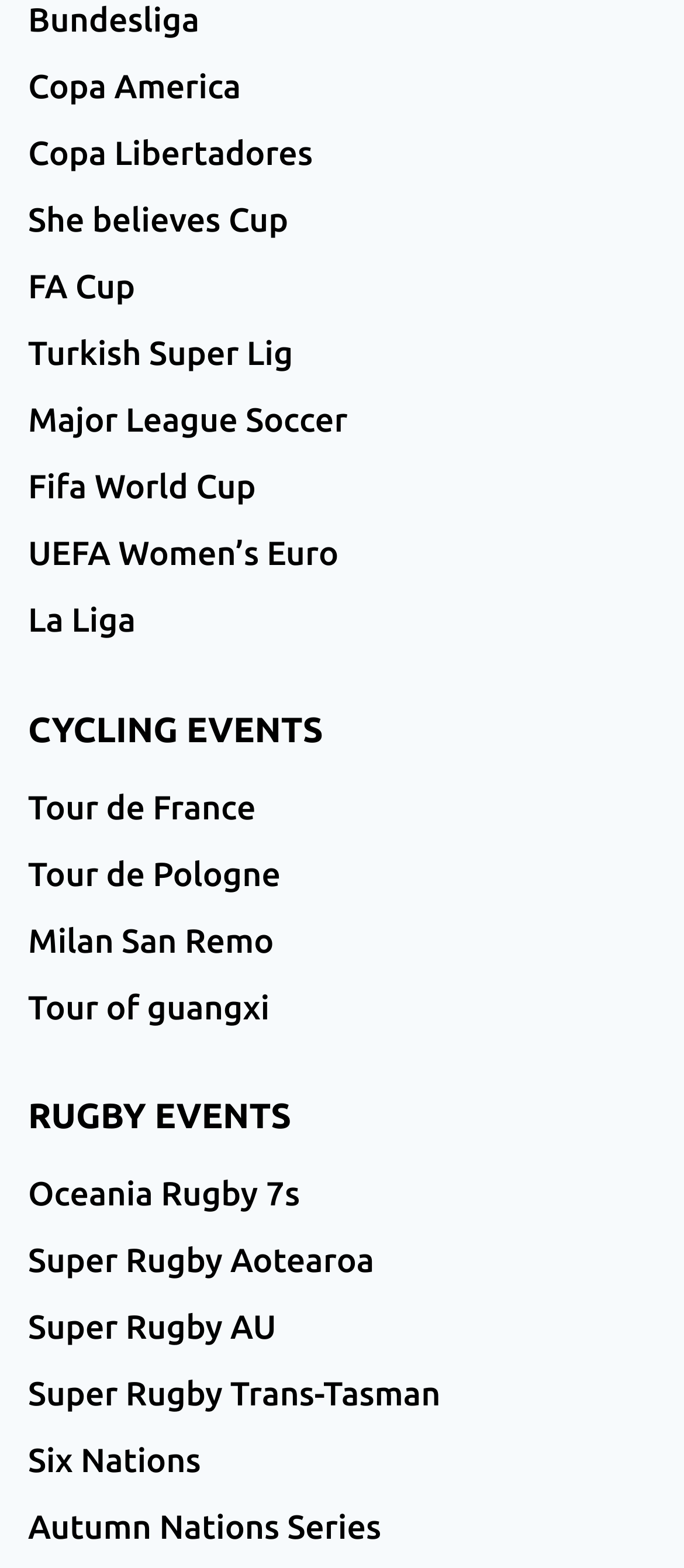Show the bounding box coordinates for the element that needs to be clicked to execute the following instruction: "Check out UEFA Women’s Euro". Provide the coordinates in the form of four float numbers between 0 and 1, i.e., [left, top, right, bottom].

[0.041, 0.332, 0.959, 0.374]